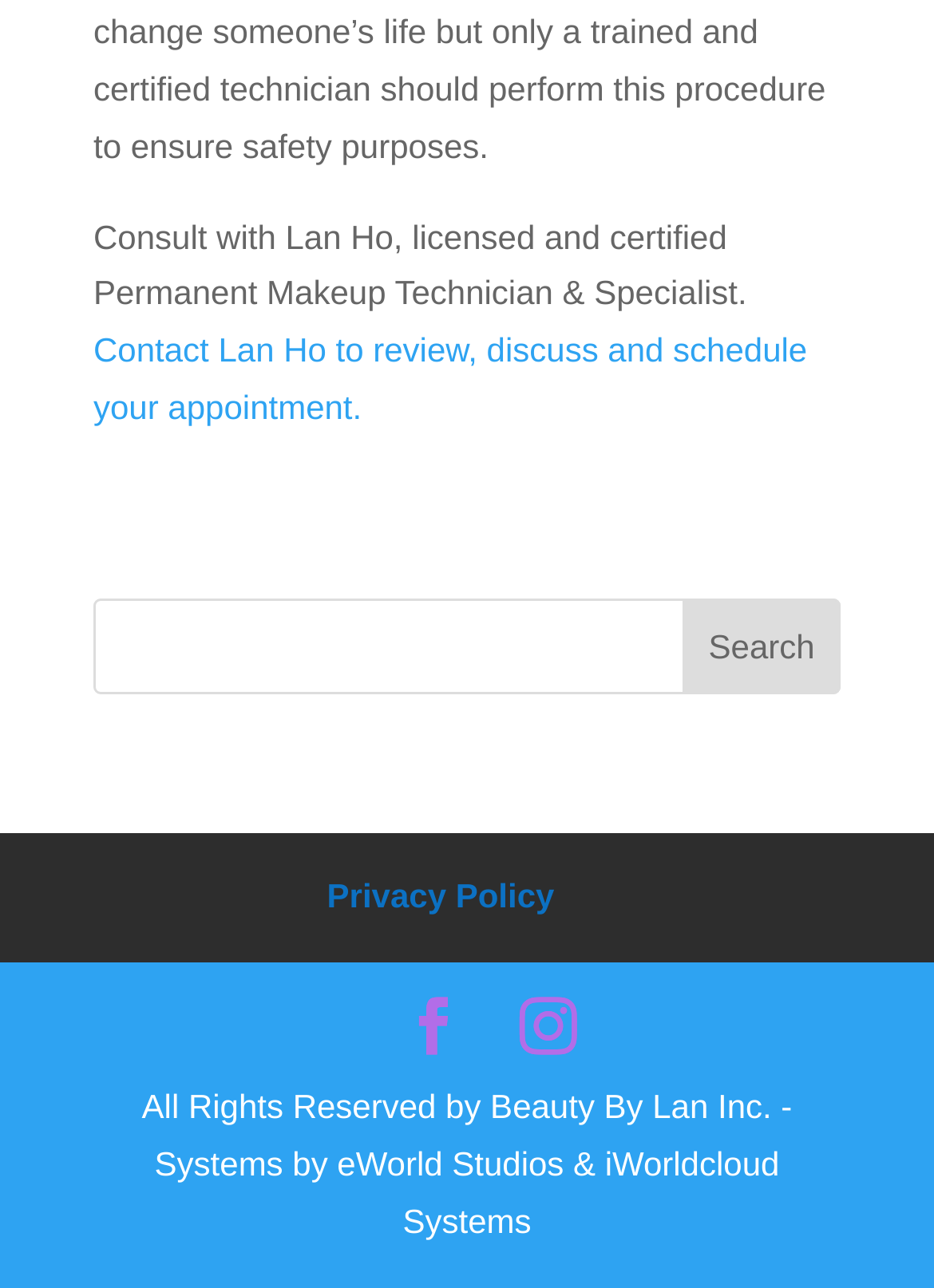Provide a short answer to the following question with just one word or phrase: What is the purpose of the search box?

To search